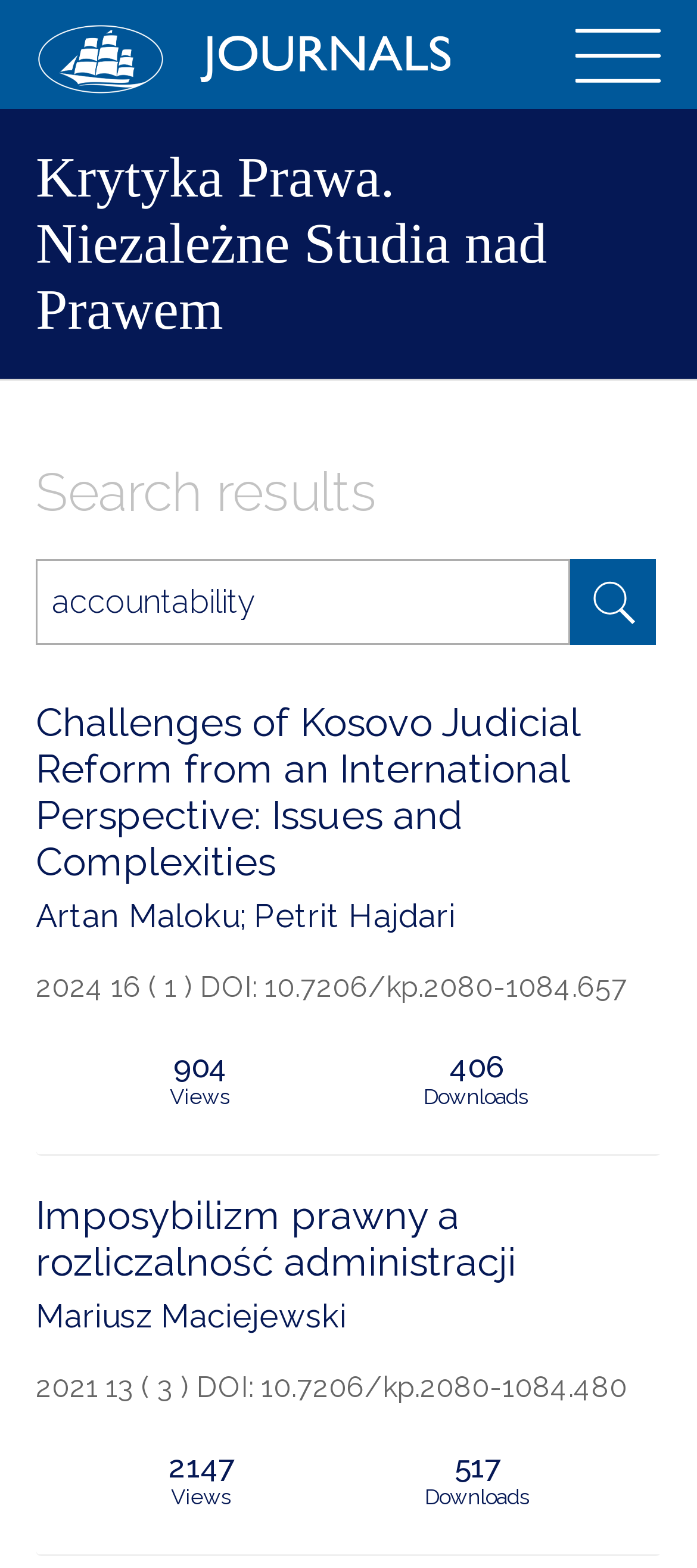Determine the main headline of the webpage and provide its text.

Krytyka Prawa. Niezależne Studia nad Prawem